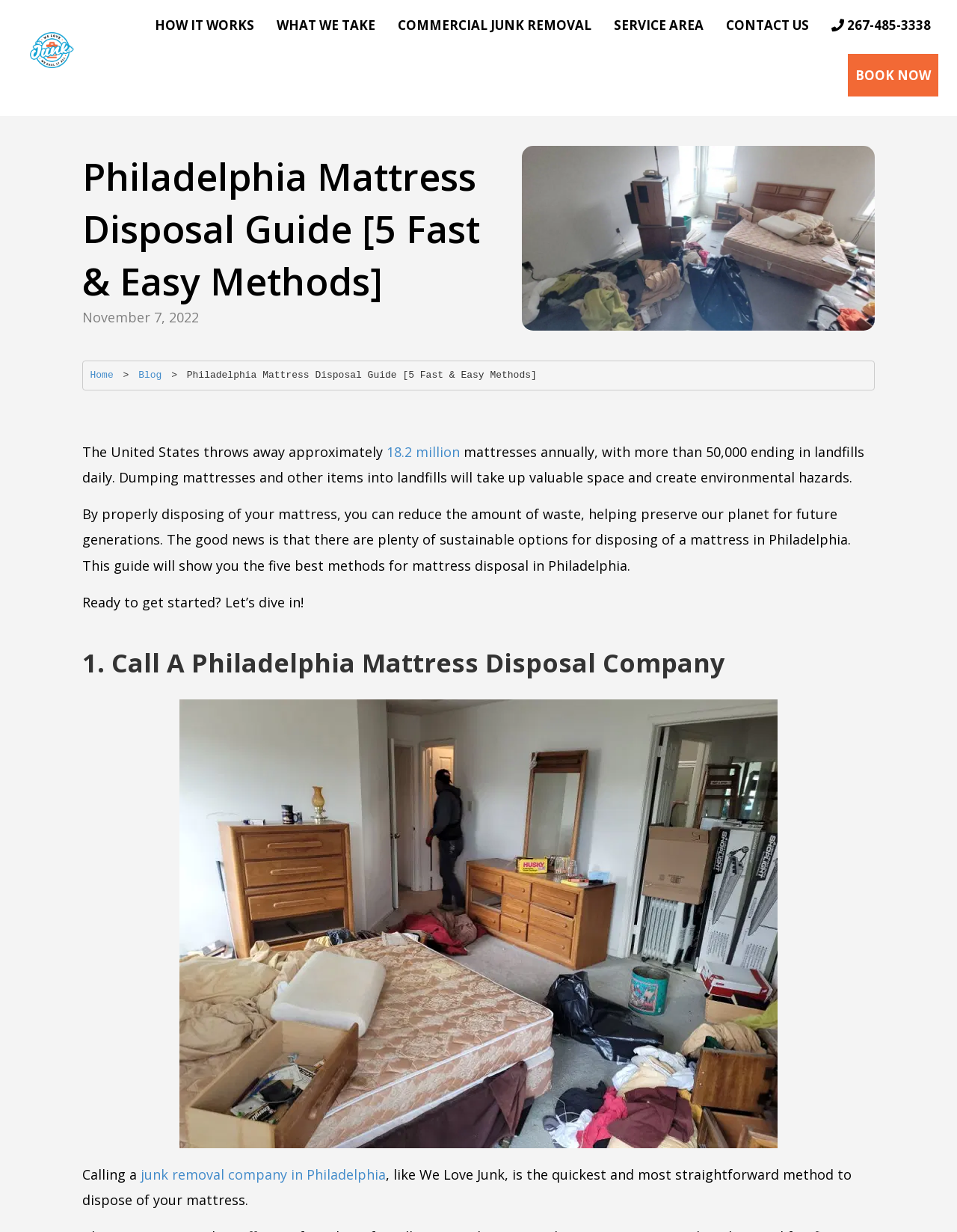How many mattresses are thrown away annually in the US?
Answer the question with detailed information derived from the image.

According to the text on the webpage, 'The United States throws away approximately 18.2 million mattresses annually...'.